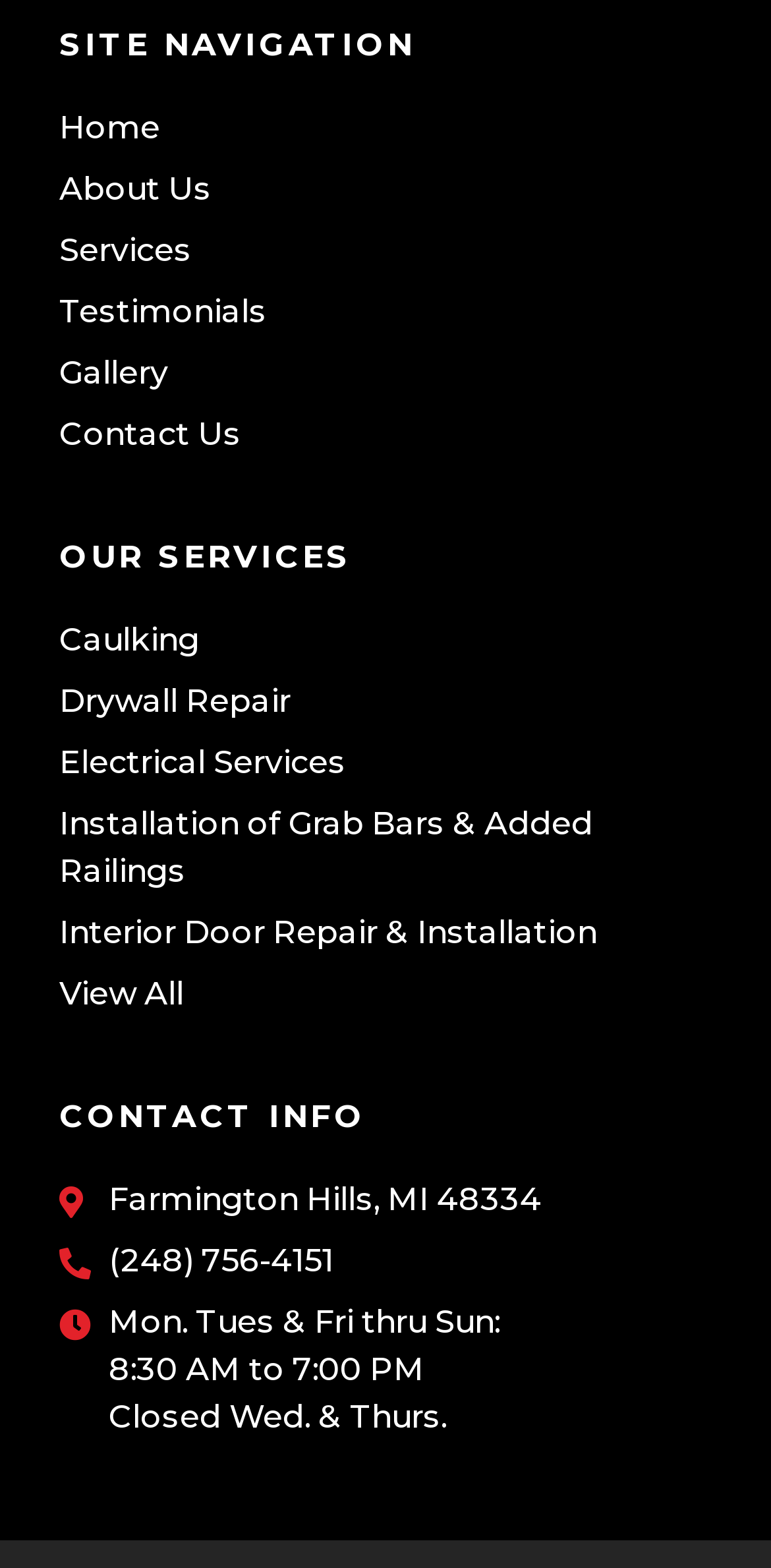How many navigation links are there?
Refer to the image and provide a thorough answer to the question.

I counted the number of links in the navigation menu, which are 'Home', 'About Us', 'Services', 'Testimonials', 'Gallery', and 'Contact Us'. There are 6 navigation links.